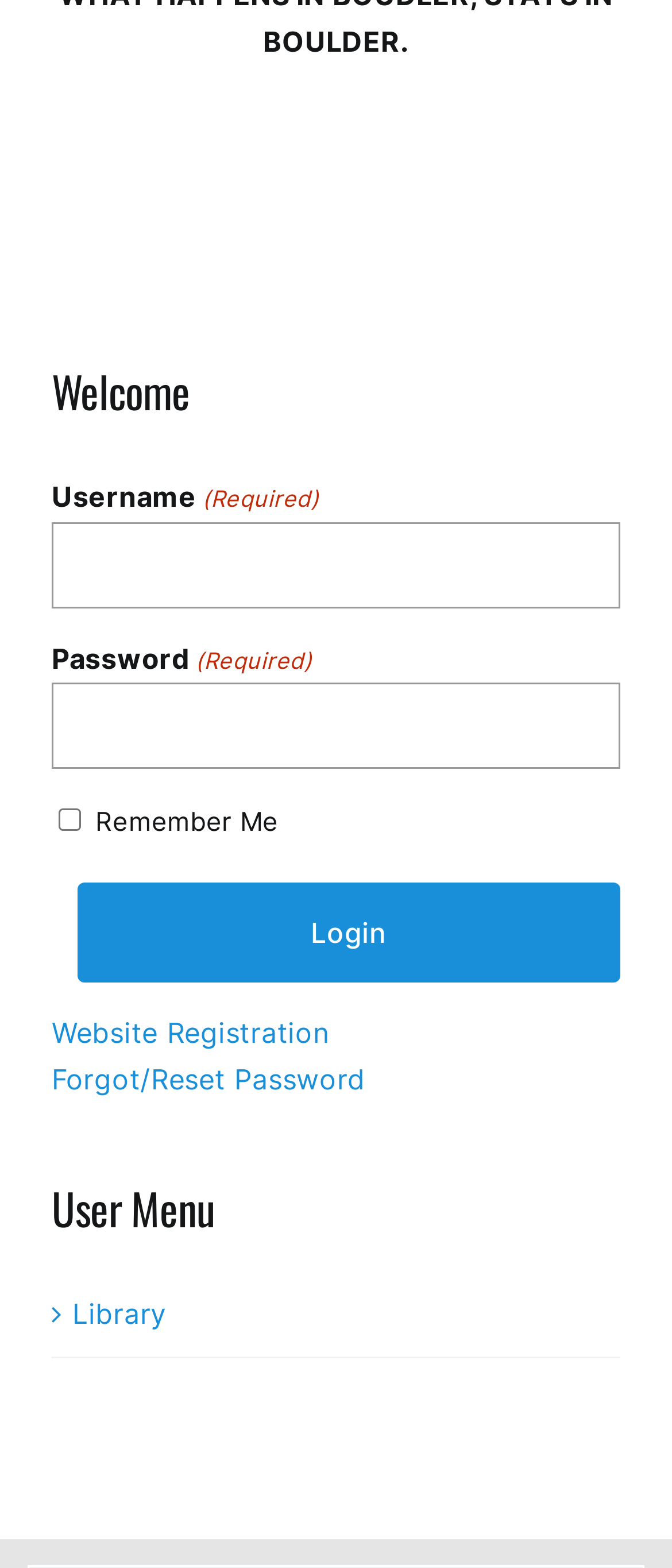Bounding box coordinates are to be given in the format (top-left x, top-left y, bottom-right x, bottom-right y). All values must be floating point numbers between 0 and 1. Provide the bounding box coordinate for the UI element described as: Forgot/Reset Password

[0.077, 0.678, 0.544, 0.7]